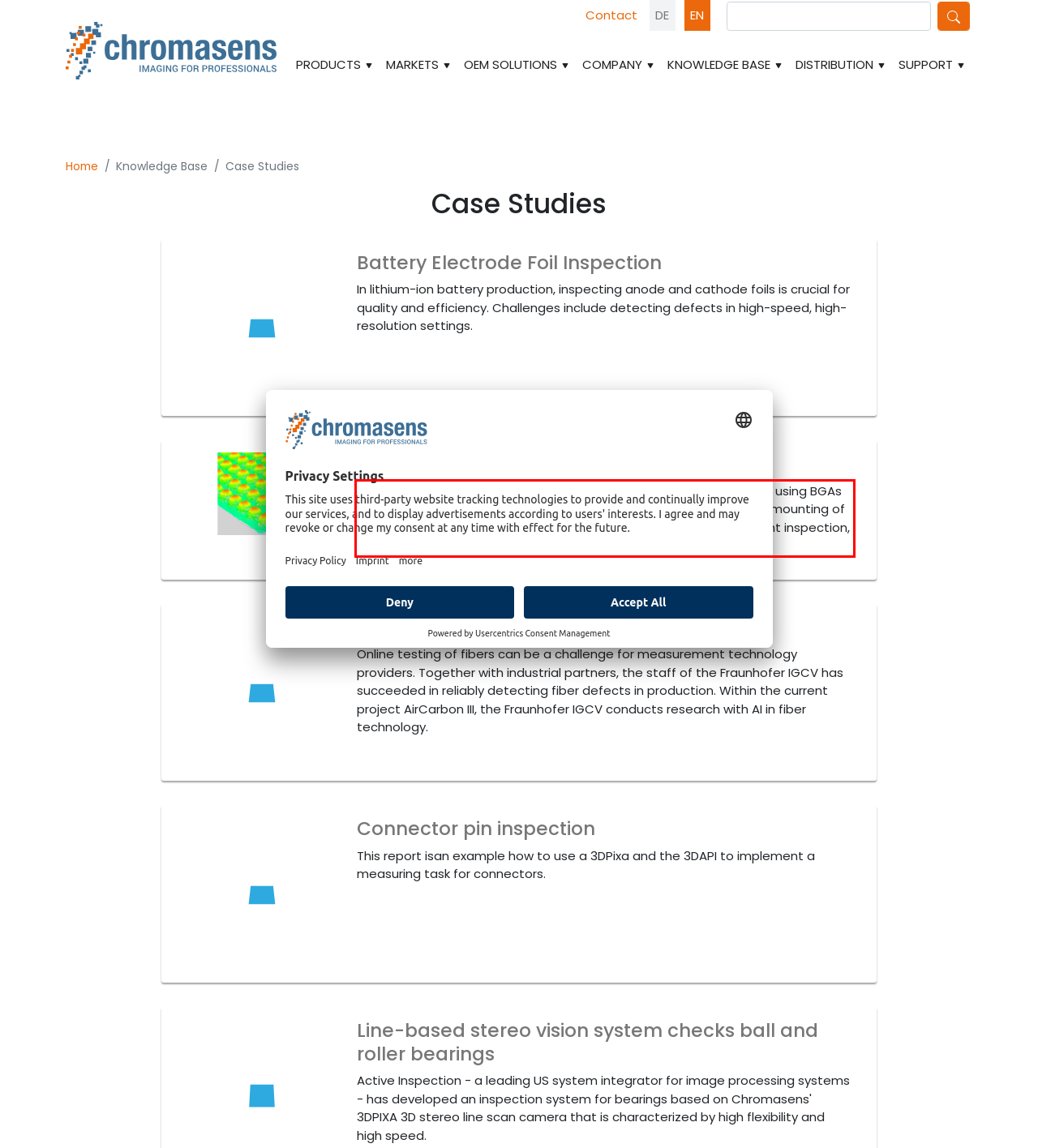Analyze the screenshot of the webpage and extract the text from the UI element that is inside the red bounding box.

In the electronics and semiconductor industry soldering connections using BGAs (Ball Grid Arrays) are widespread. Most prominent examples are the mounting of microprocessors.The only way to ensure this is a one hundred percent inspection, where each solder ball must be measured three-dimensionally.